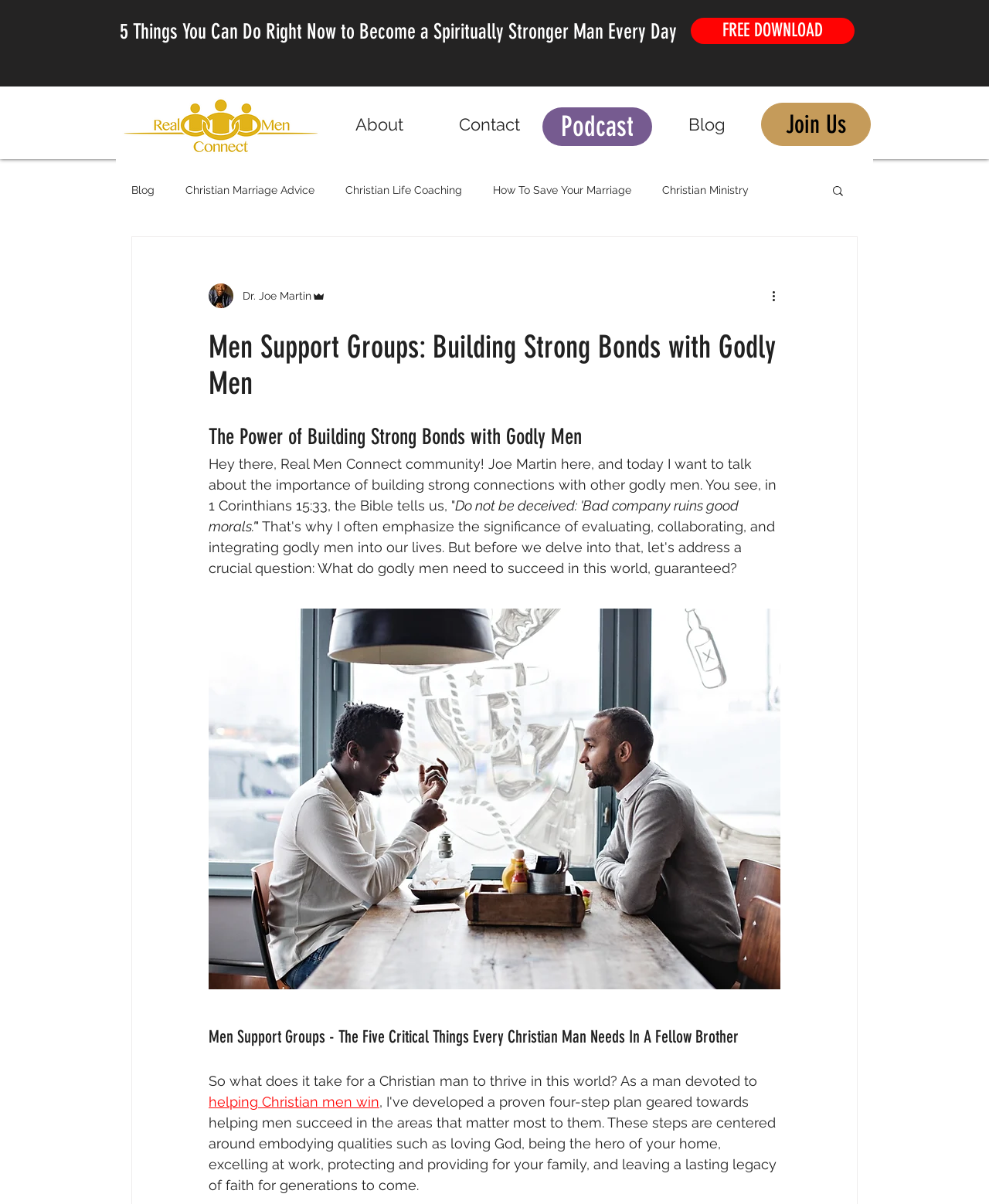Based on the image, please respond to the question with as much detail as possible:
What is the name of the program mentioned in the webpage?

The program mentioned in the webpage is Real Men Connect, which is a Christian coaching and mentoring program that aims to help men build strong bonds with godly men.